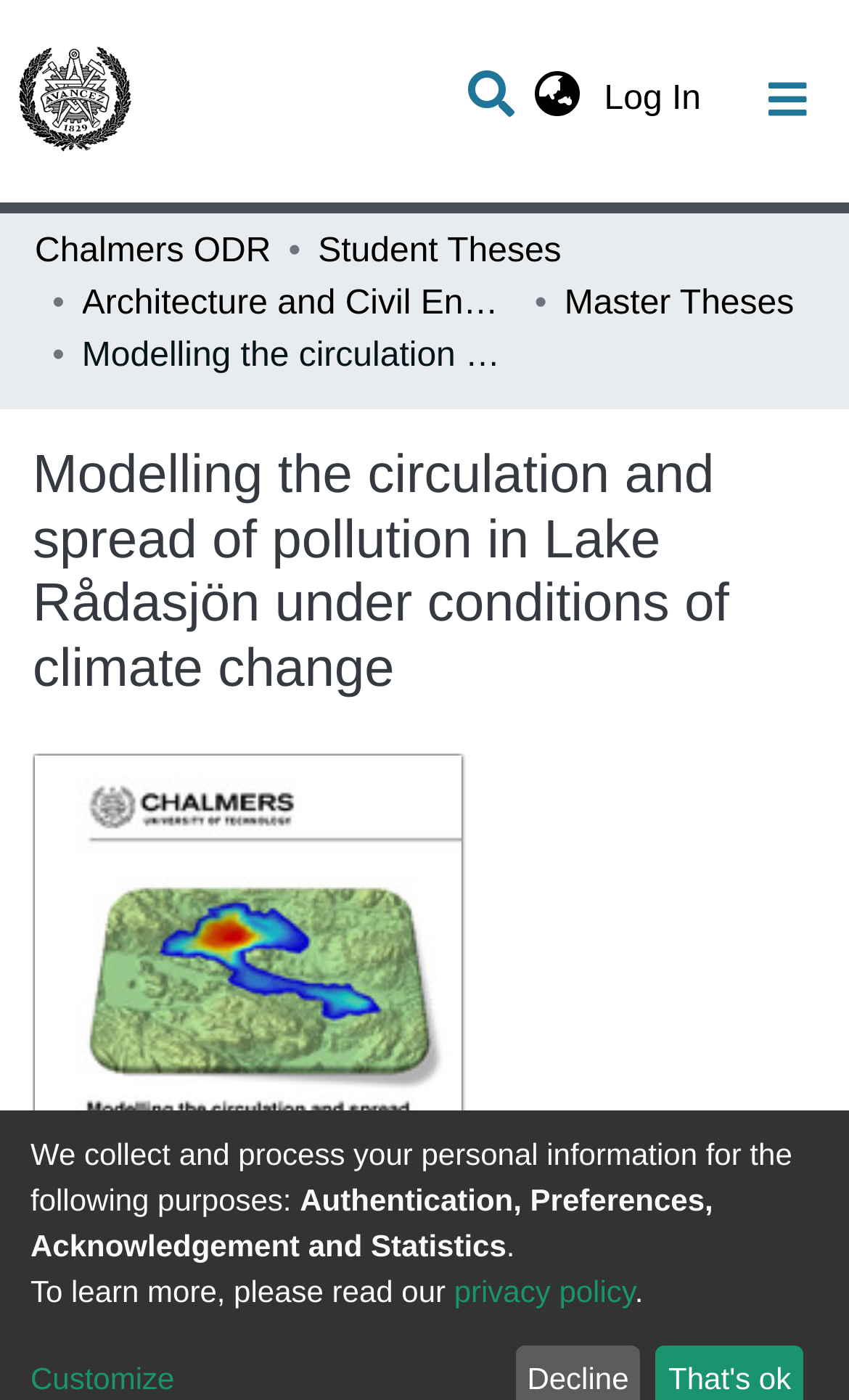Please provide the bounding box coordinates in the format (top-left x, top-left y, bottom-right x, bottom-right y). Remember, all values are floating point numbers between 0 and 1. What is the bounding box coordinate of the region described as: Student Theses

[0.375, 0.162, 0.661, 0.199]